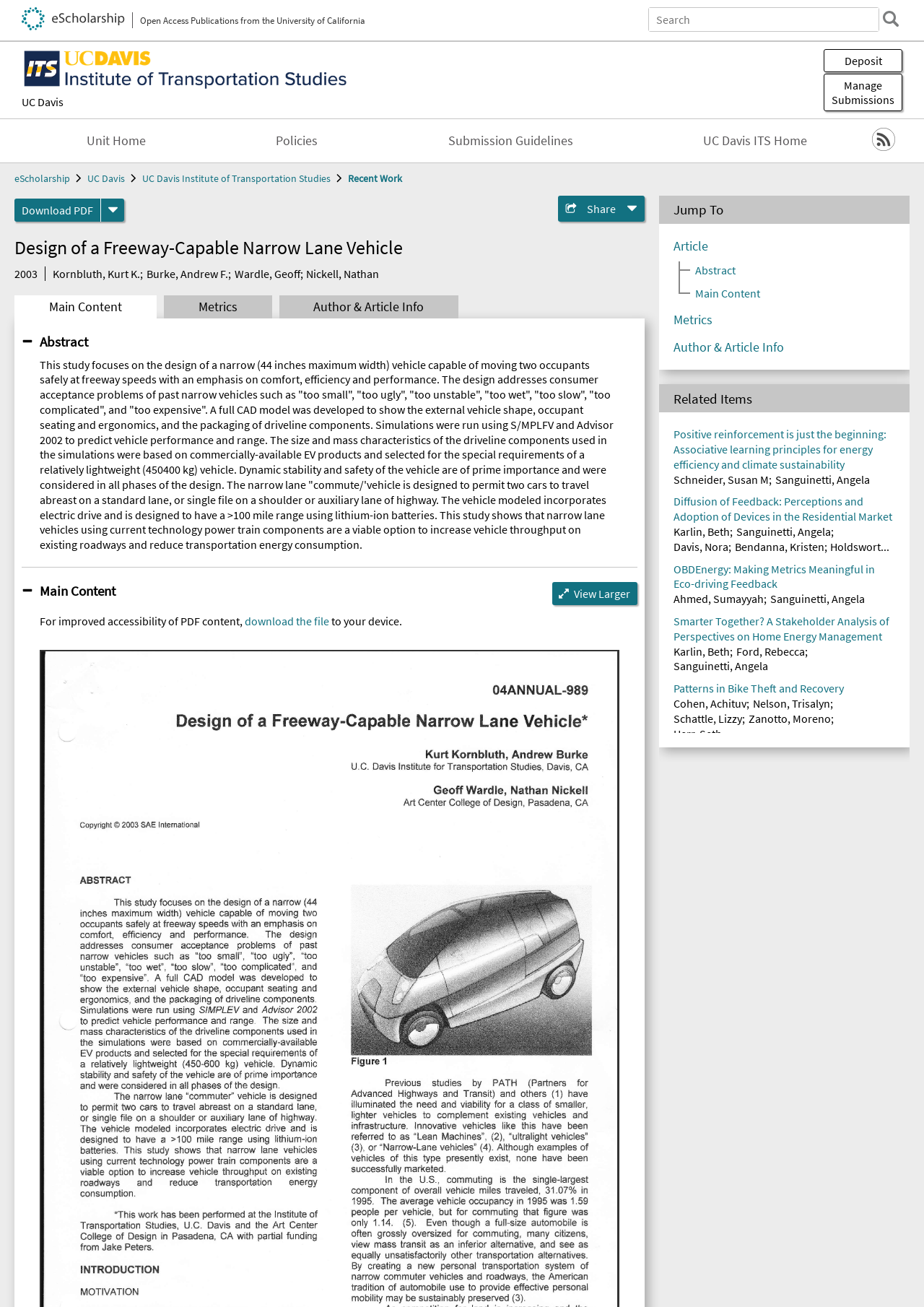Reply to the question with a brief word or phrase: What is the maximum width of the vehicle?

44 inches